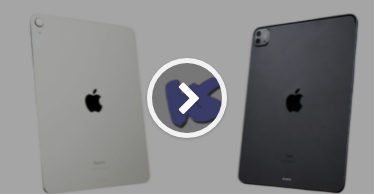What is the purpose of the circular play button?
Examine the screenshot and reply with a single word or phrase.

Indicating a video comparison or review